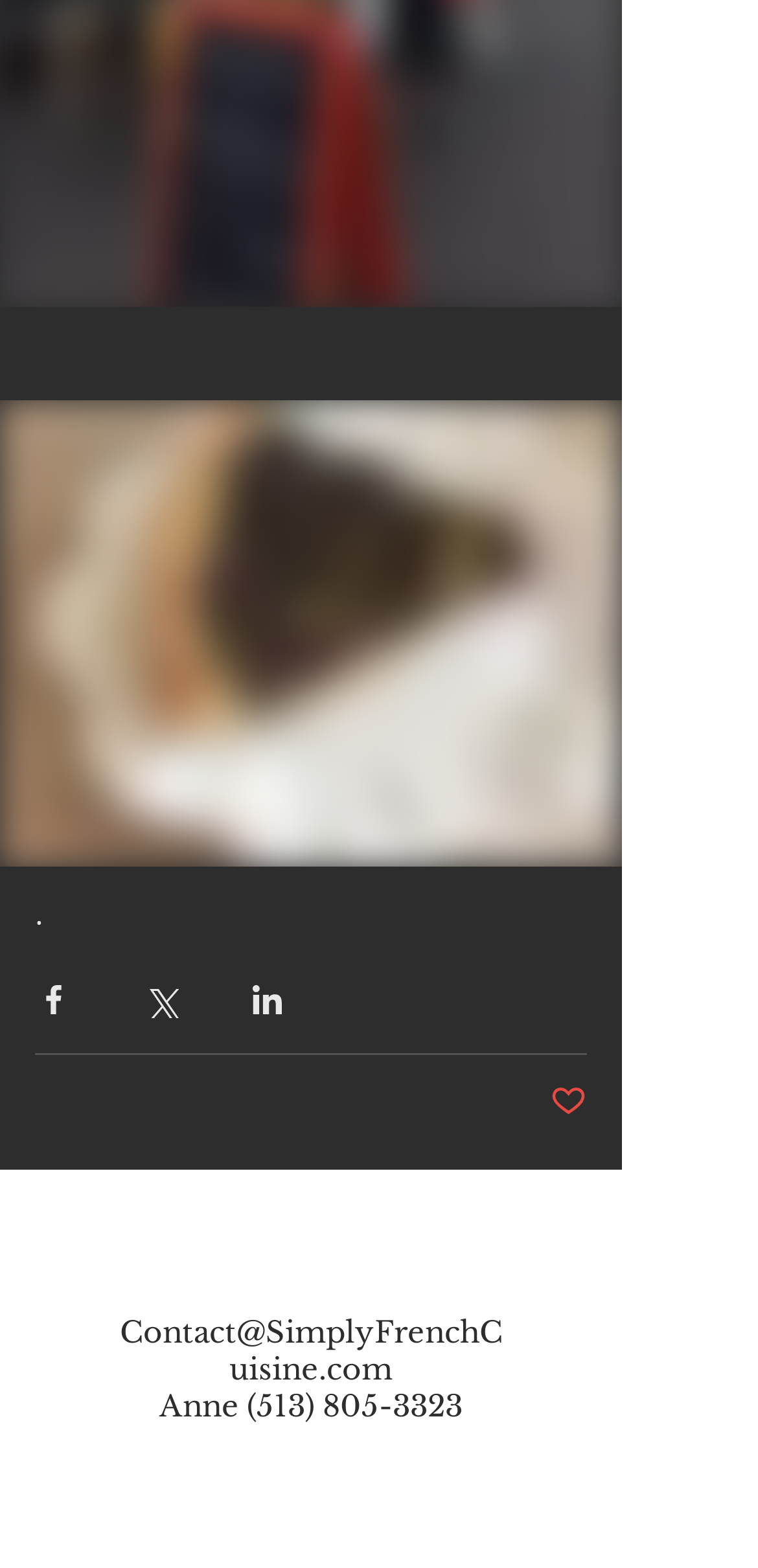Using details from the image, please answer the following question comprehensively:
What is the contact email address?

The webpage has a link with the text 'Contact@SimplyFrenchCuisine.com', which is likely the contact email address.